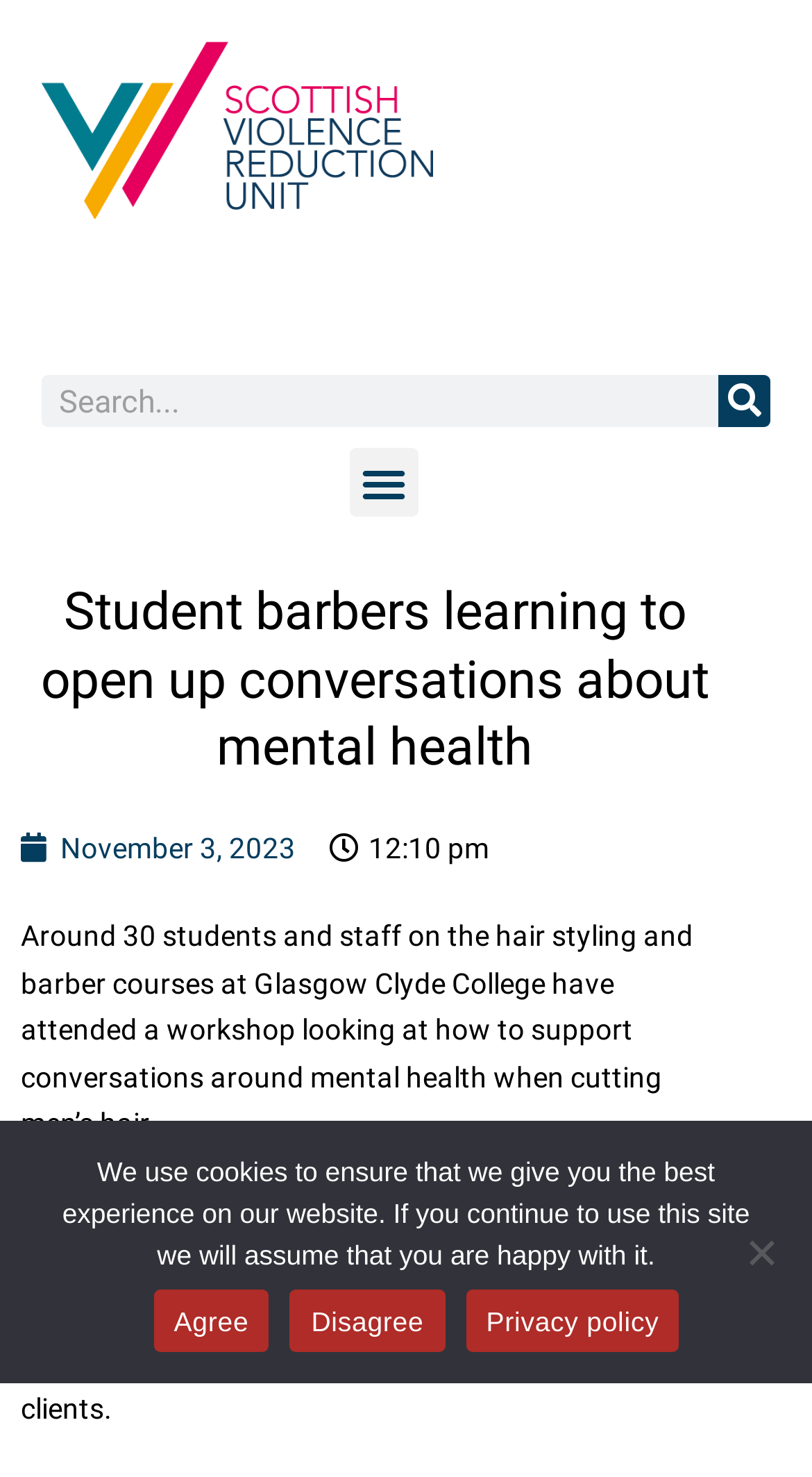Given the content of the image, can you provide a detailed answer to the question?
What is the name of the unit that delivered the training input?

The name of the unit that delivered the training input is mentioned in the second paragraph of the article, which states that 'The Brothers in Arms charity and the Scottish Violence Reduction Unit (SVRU) delivered the training input...'.